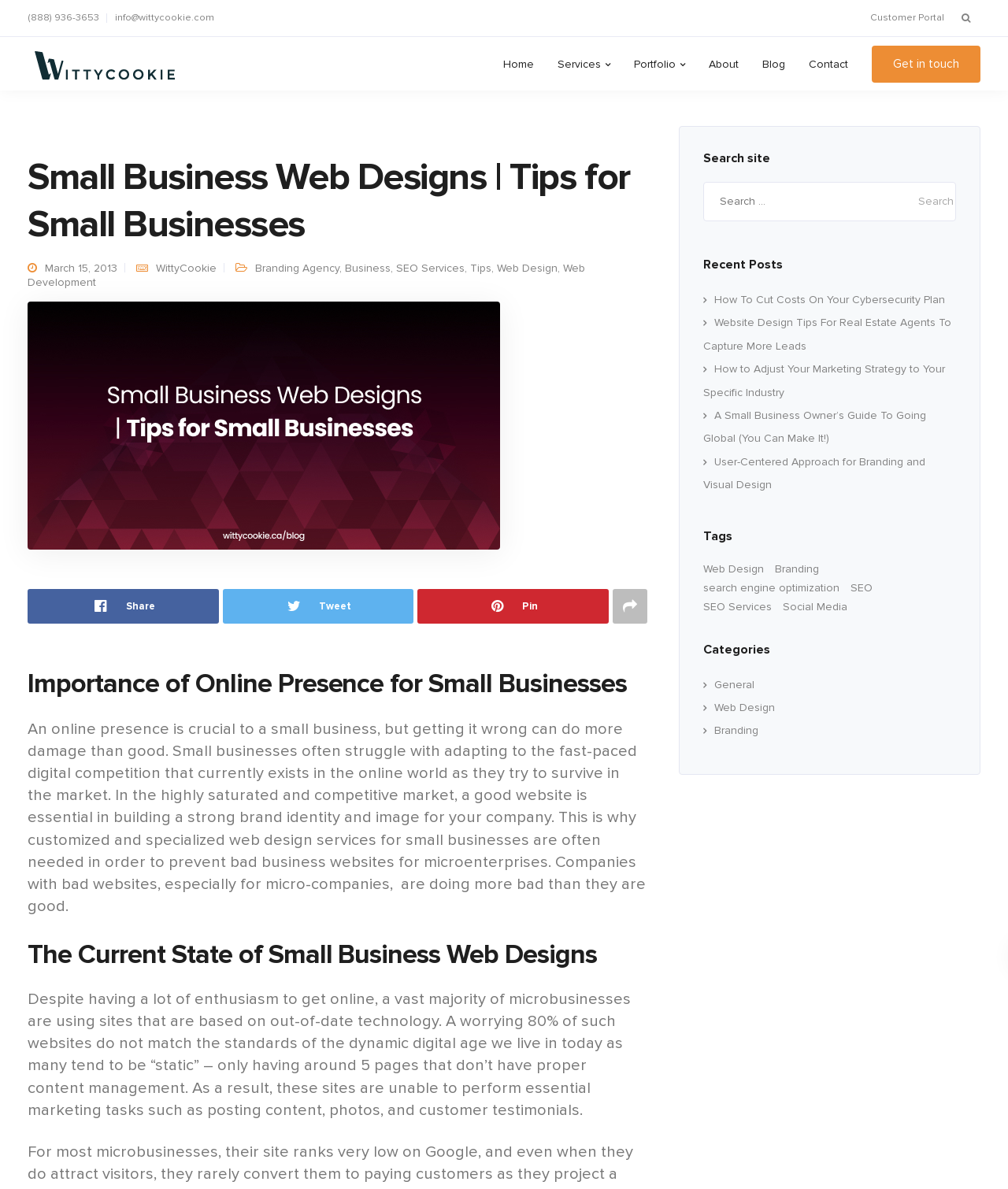Show the bounding box coordinates for the HTML element as described: "search engine optimization".

[0.697, 0.486, 0.833, 0.502]